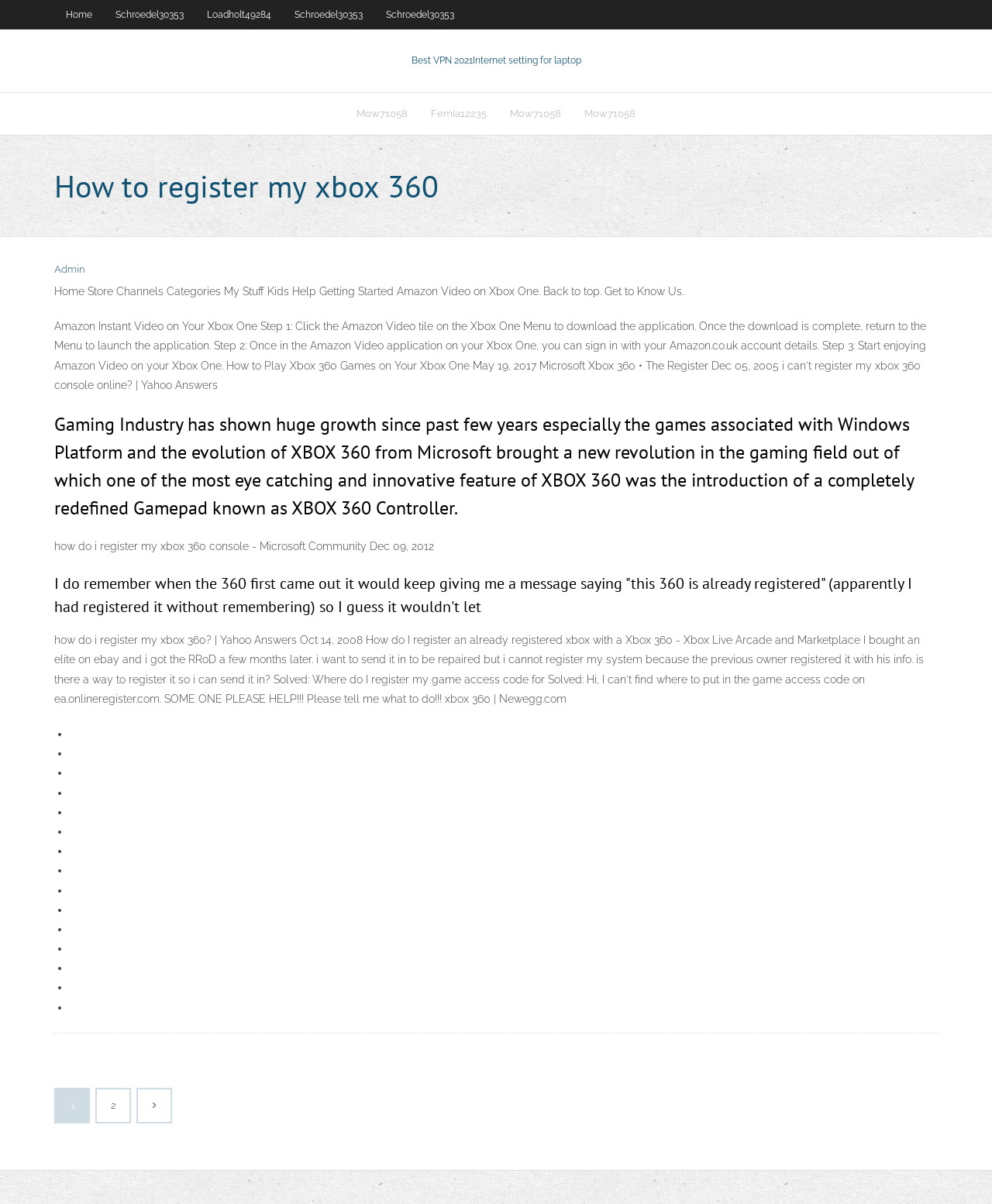Review the image closely and give a comprehensive answer to the question: What is the name of the VPN mentioned on the webpage?

The webpage mentions a VPN called 'Best VPN 2021', which is likely a recommendation or a topic of discussion on the webpage.